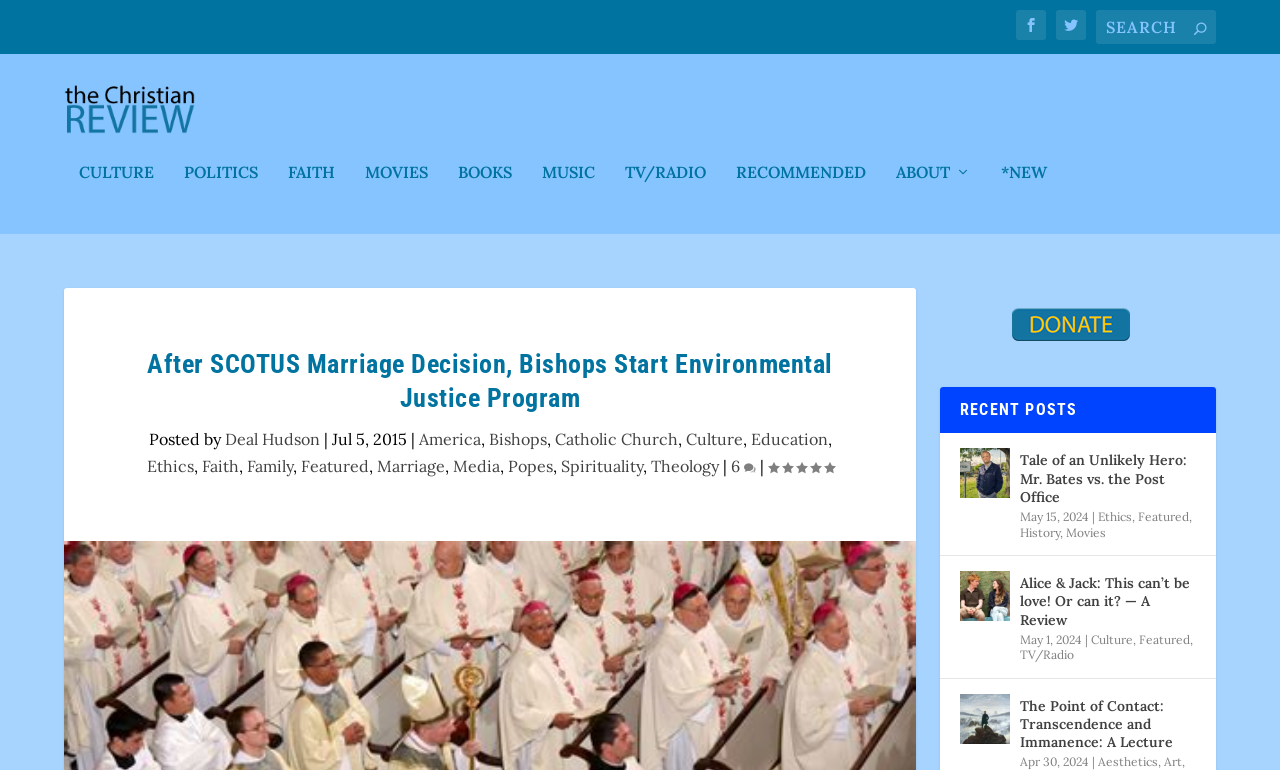Can you identify and provide the main heading of the webpage?

After SCOTUS Marriage Decision, Bishops Start Environmental Justice Program